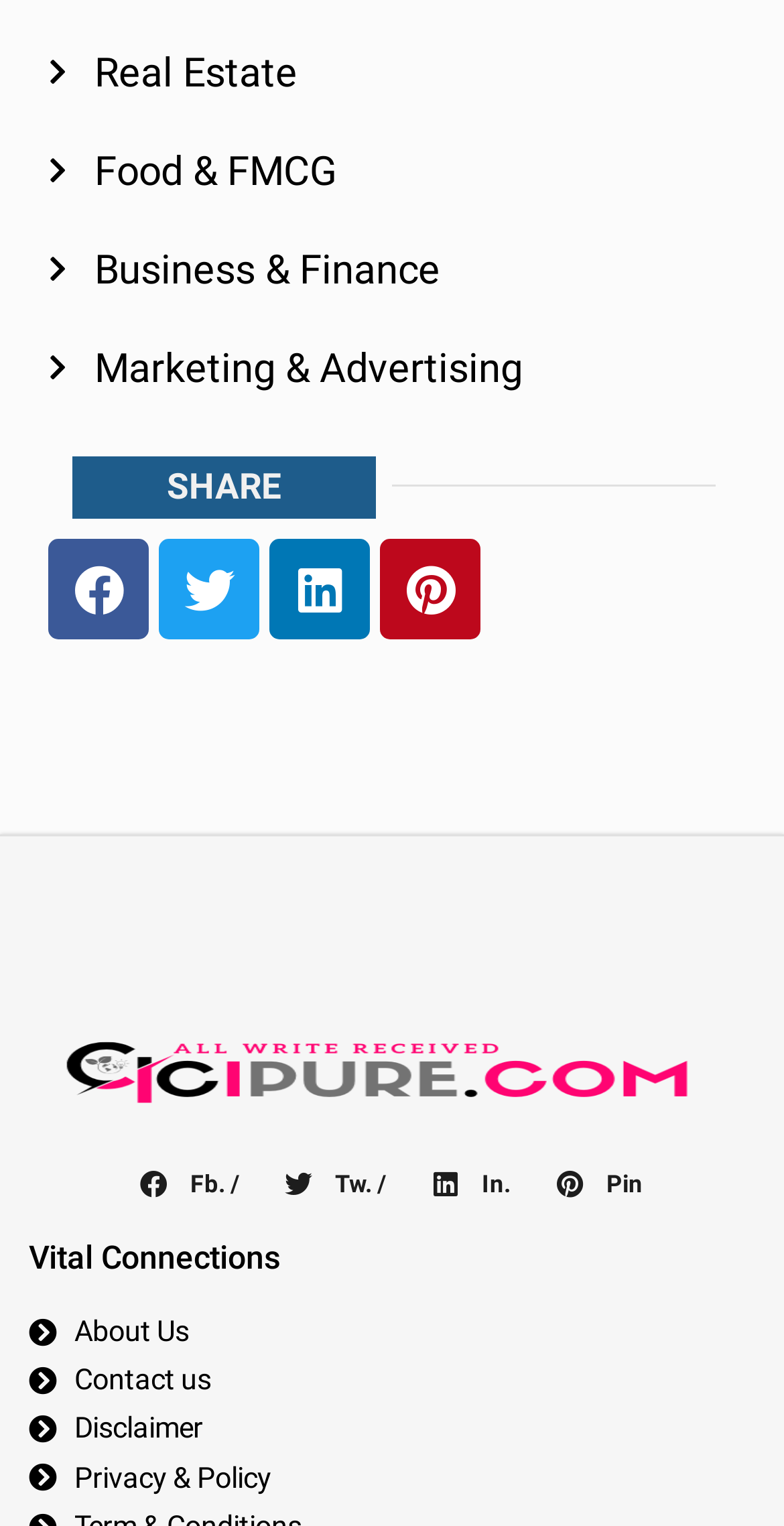Specify the bounding box coordinates of the area to click in order to execute this command: 'Click on Contact us'. The coordinates should consist of four float numbers ranging from 0 to 1, and should be formatted as [left, top, right, bottom].

[0.037, 0.894, 0.963, 0.916]